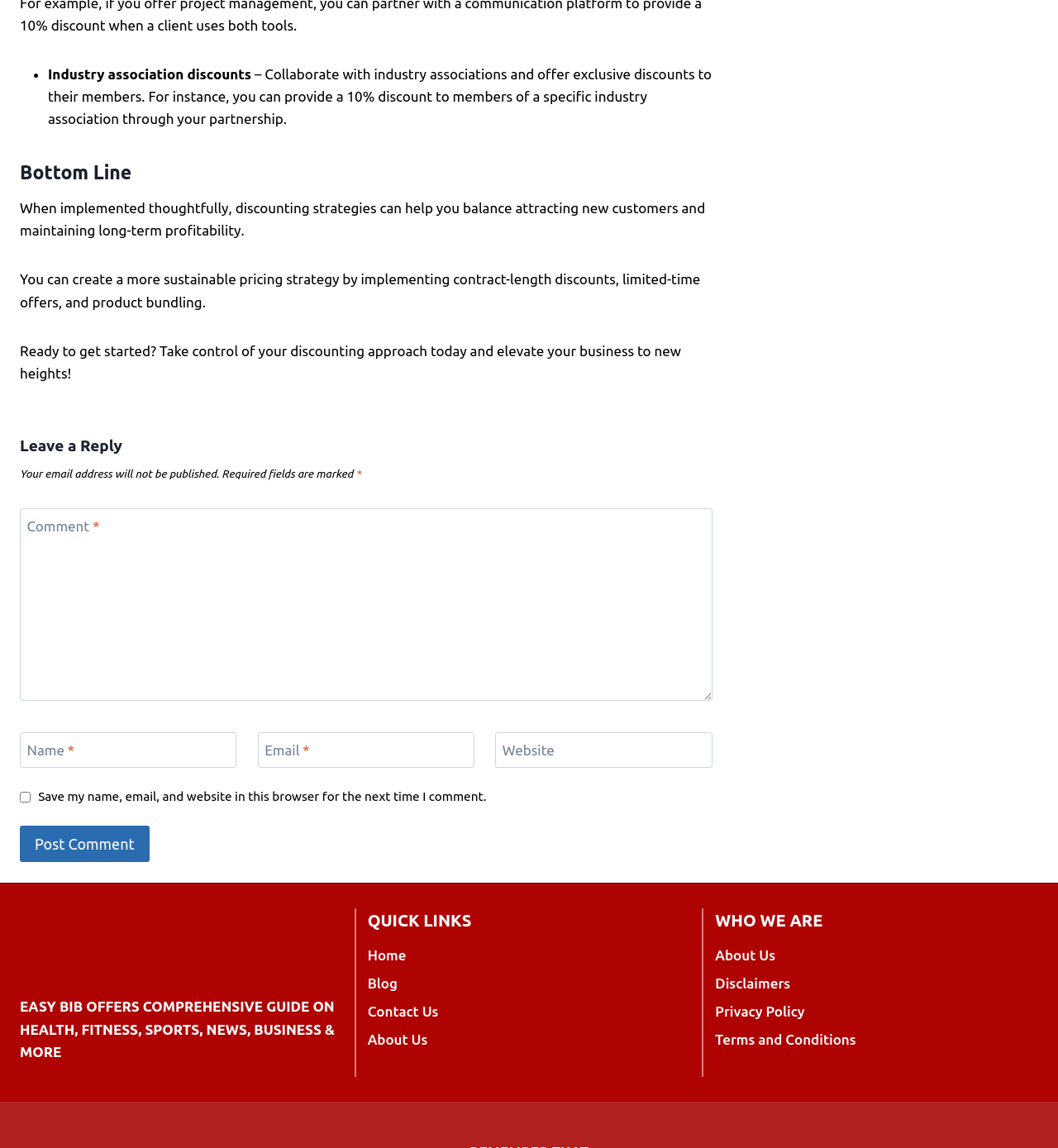Please find the bounding box coordinates of the element that must be clicked to perform the given instruction: "Visit the Home page". The coordinates should be four float numbers from 0 to 1, i.e., [left, top, right, bottom].

[0.347, 0.82, 0.653, 0.845]